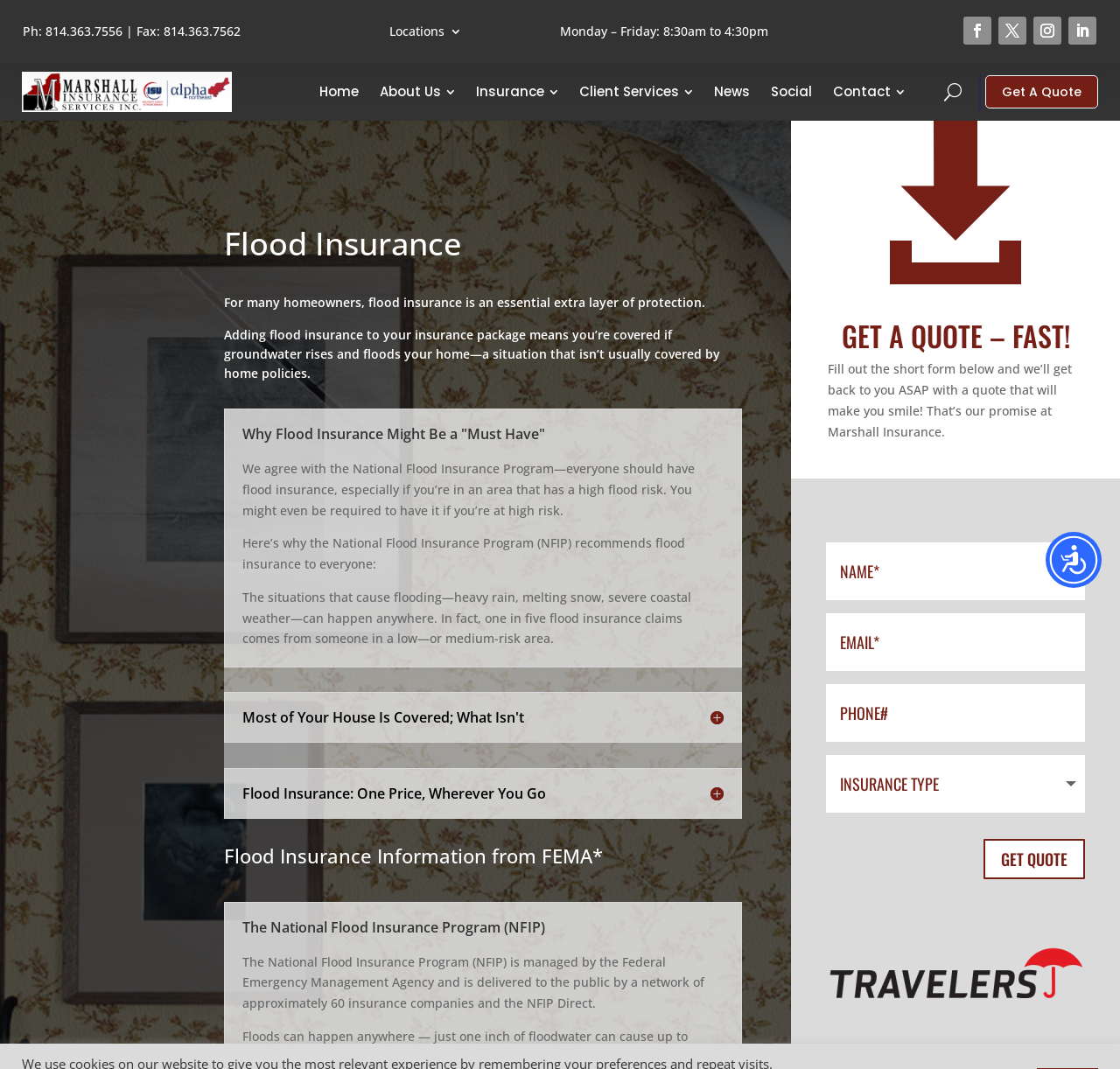Locate the bounding box of the UI element based on this description: "name="et_pb_contact_phone_0" placeholder="Phone#" title="Only numbers allowed."". Provide four float numbers between 0 and 1 as [left, top, right, bottom].

[0.738, 0.64, 0.969, 0.694]